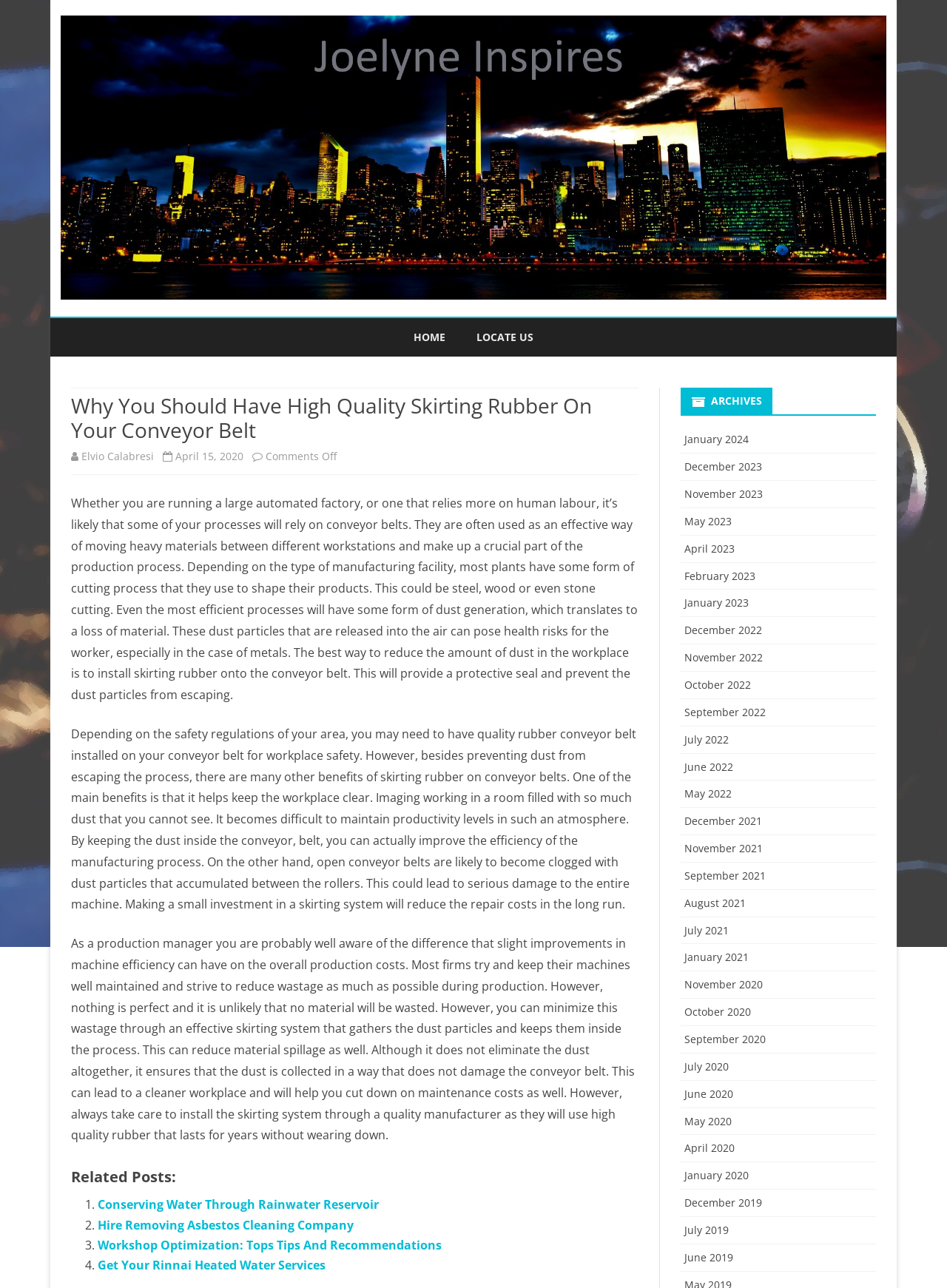Determine the bounding box coordinates of the UI element described below. Use the format (top-left x, top-left y, bottom-right x, bottom-right y) with floating point numbers between 0 and 1: Conserving Water Through Rainwater Reservoir

[0.103, 0.929, 0.4, 0.941]